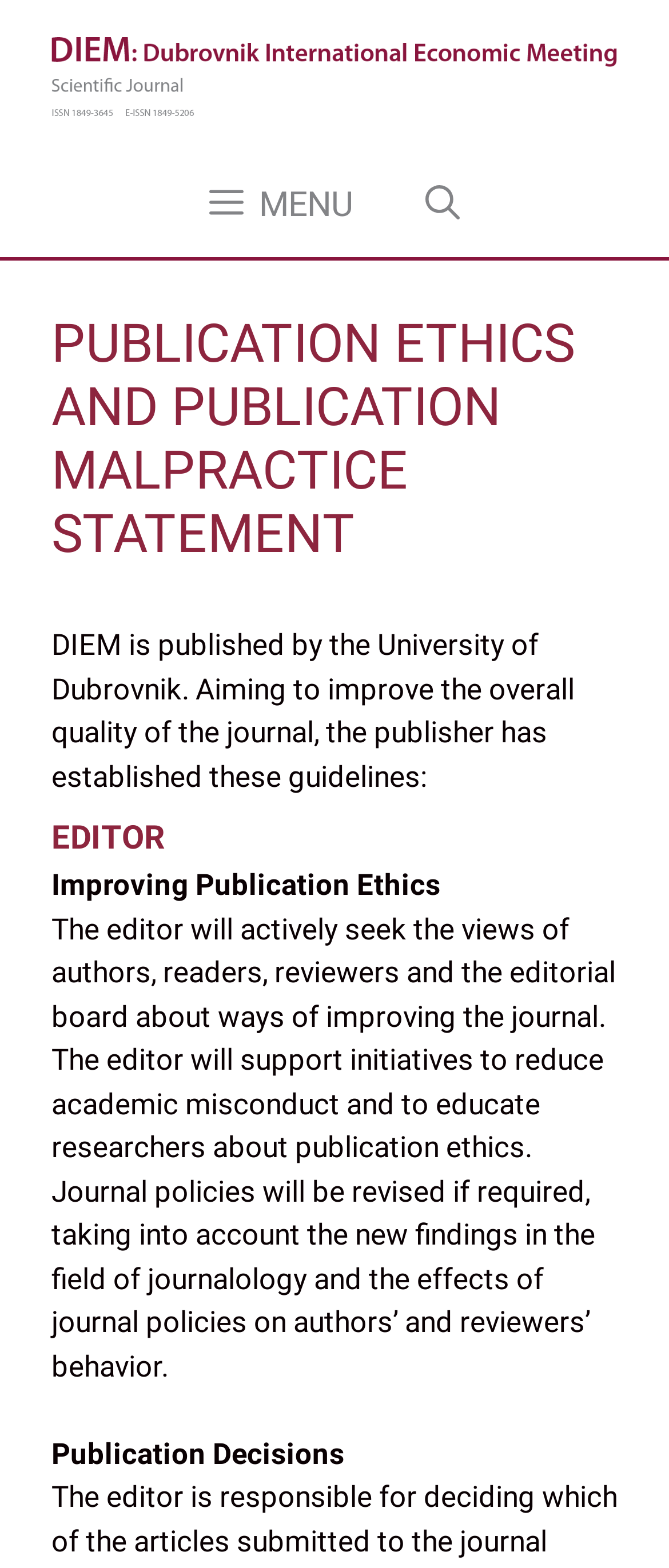Determine the bounding box coordinates of the UI element that matches the following description: "Menu". The coordinates should be four float numbers between 0 and 1 in the format [left, top, right, bottom].

[0.259, 0.097, 0.582, 0.163]